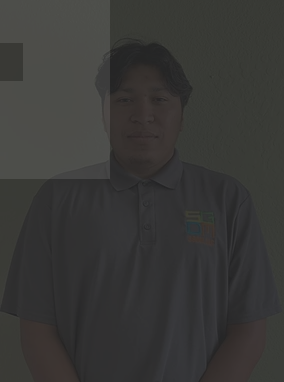Describe all the elements visible in the image meticulously.

The image features a man standing in front of a solid green background. He is dressed in a gray polo shirt adorned with a colorful logo on the left side. The individual has a neutral expression and his arms are crossed in front of him, suggesting a calm demeanor. The composition of the image highlights the subject's attire and presence, making it suitable for a professional context. This portrayal could represent a team member associated with a project or organizational initiative, emphasizing professionalism and teamwork.